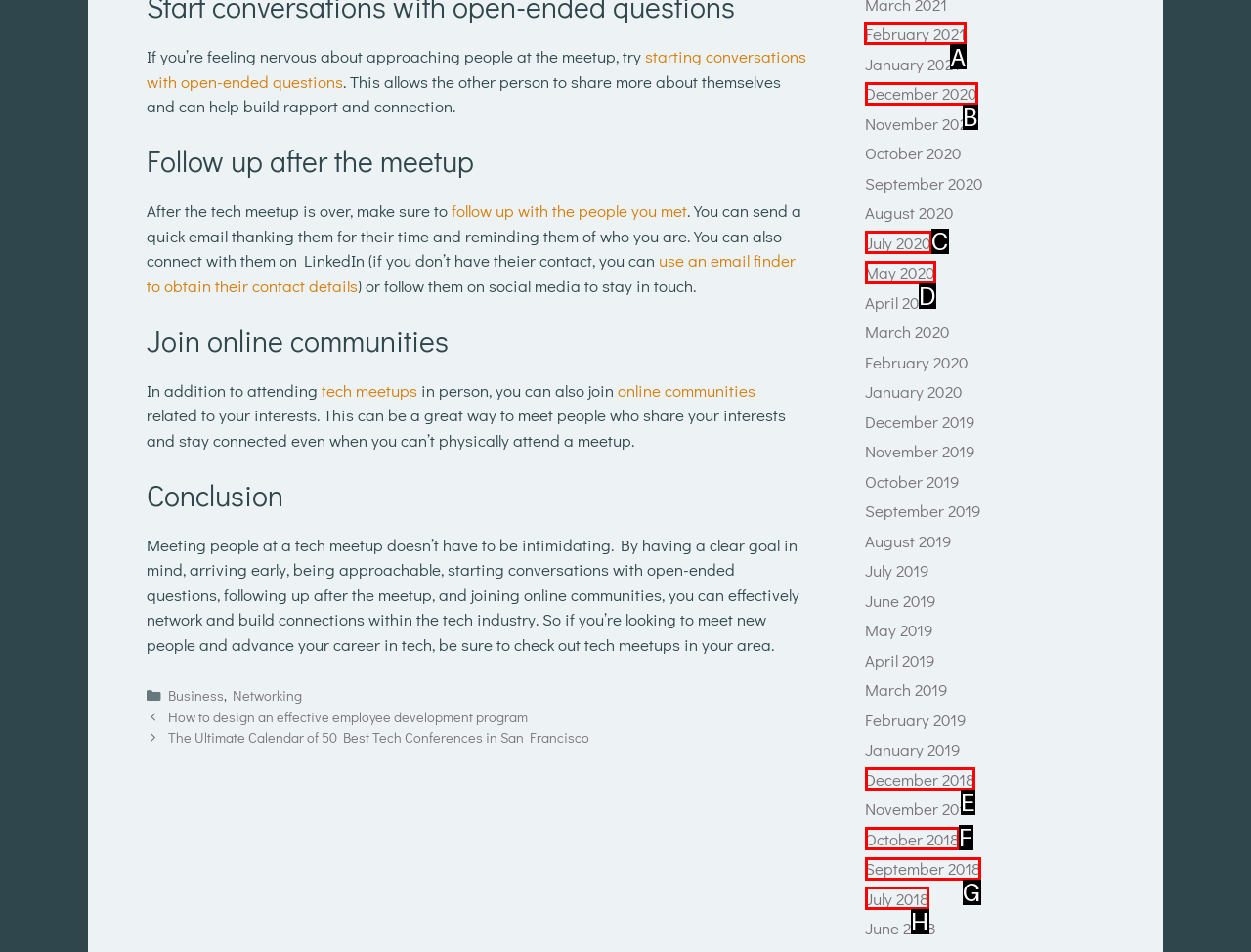Figure out which option to click to perform the following task: View posts from February 2021
Provide the letter of the correct option in your response.

A